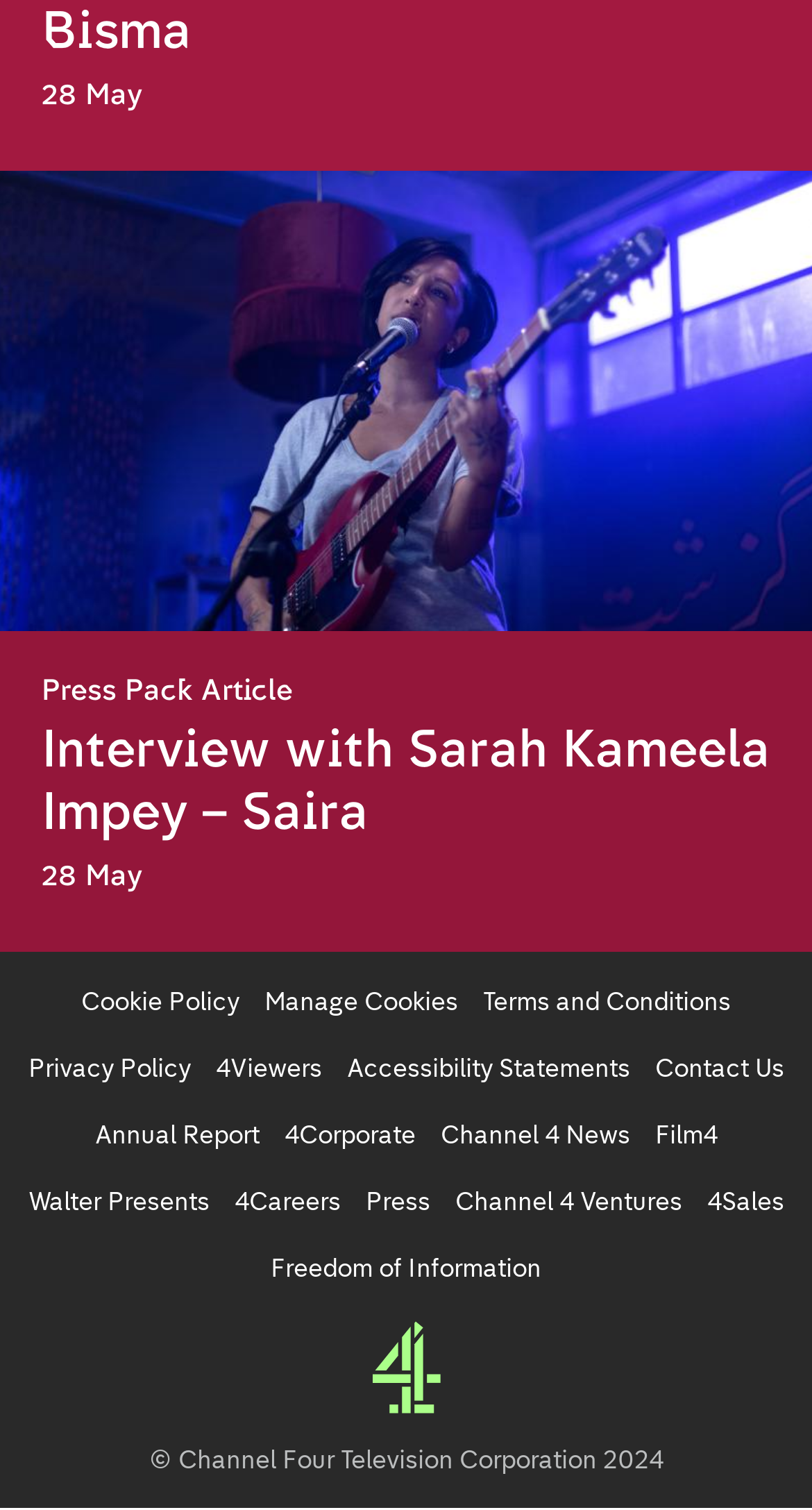Respond to the question below with a concise word or phrase:
What is the title of the article?

Interview with Sarah Kameela Impey – Saira